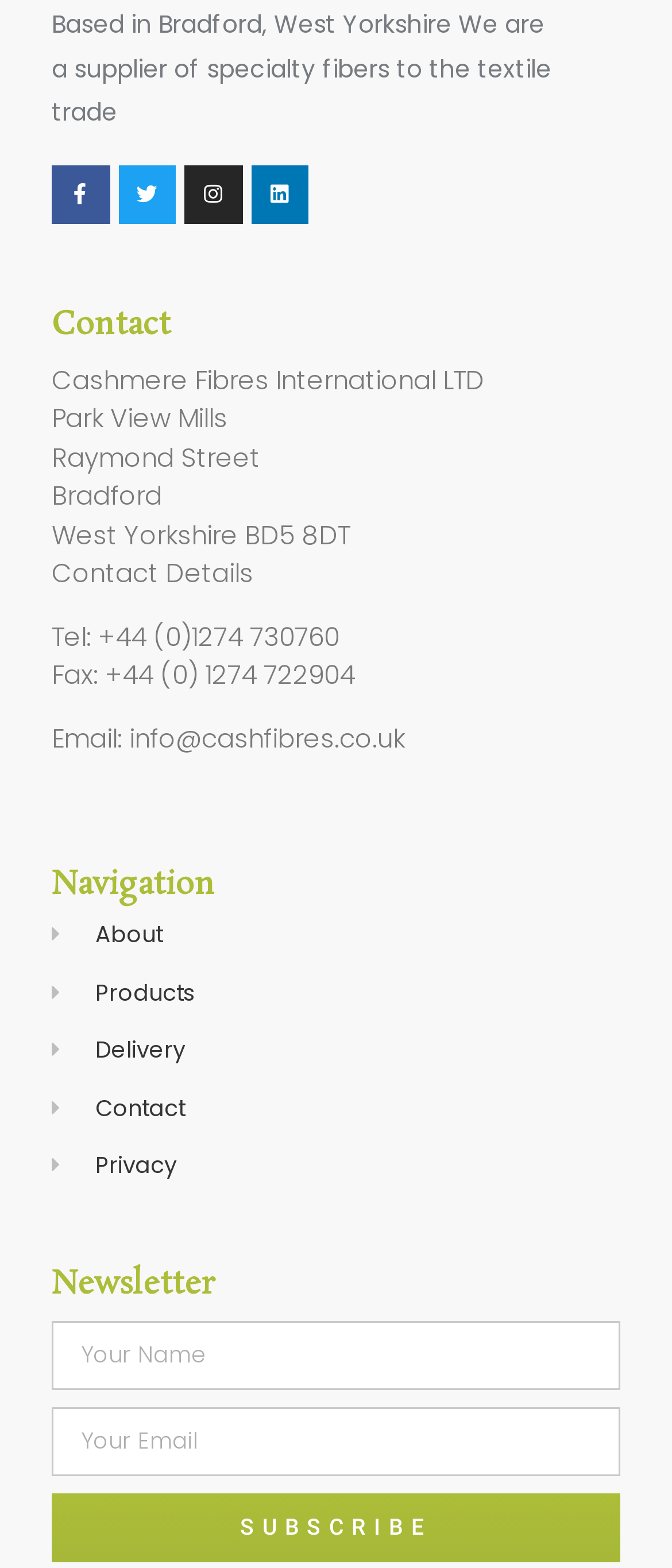What are the main sections of the website?
Could you give a comprehensive explanation in response to this question?

The webpage is divided into three main sections, which are the contact information section, the navigation section with links to other pages, and the newsletter section where users can subscribe to the company's newsletter.